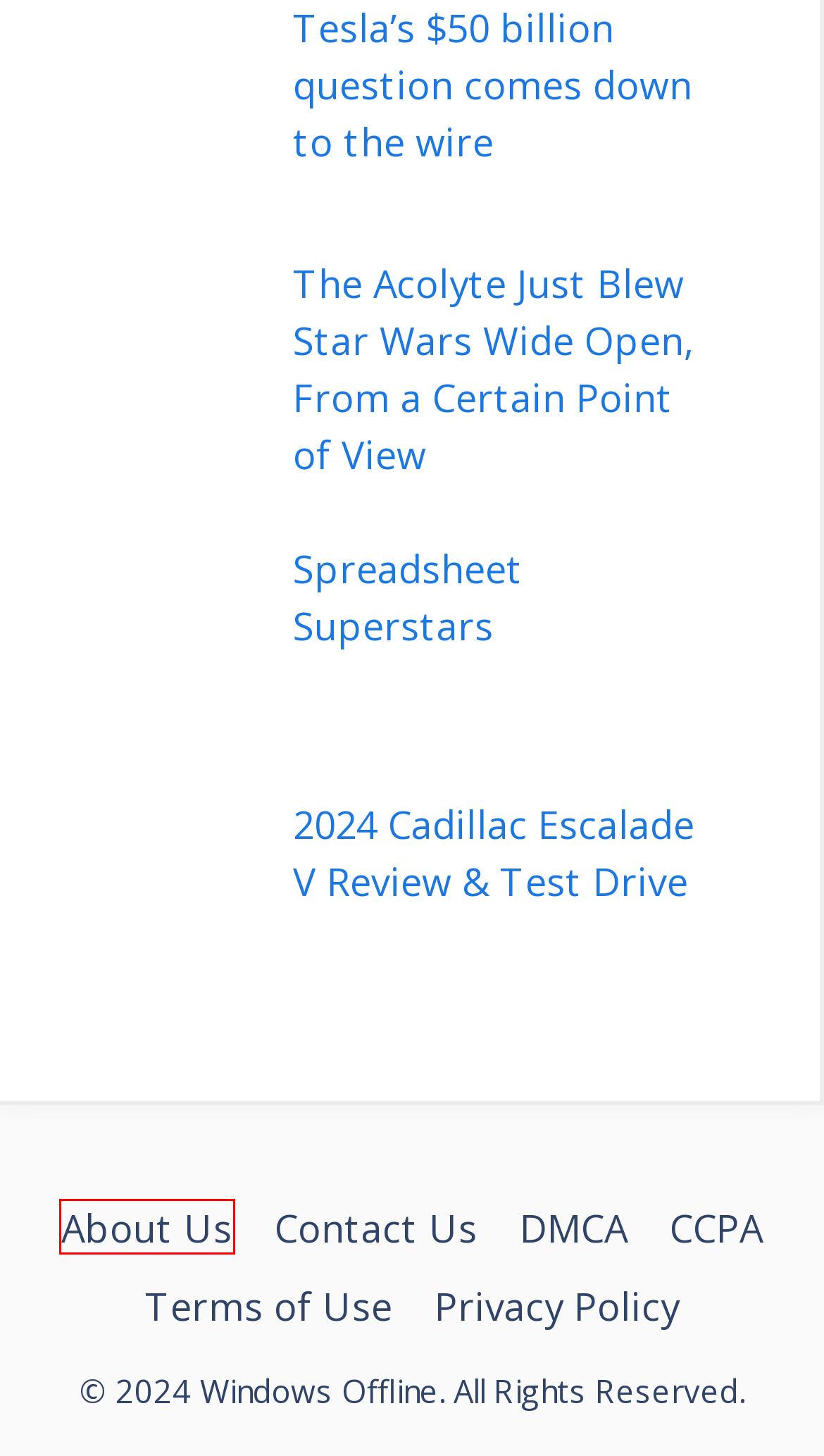Inspect the screenshot of a webpage with a red rectangle bounding box. Identify the webpage description that best corresponds to the new webpage after clicking the element inside the bounding box. Here are the candidates:
A. Spreadsheet Superstars – Windows Offline
B. About Us – Windows Offline
C. Tesla’s $50 billion question comes down to the wire – Windows Offline
D. CCPA – Windows Offline
E. 2024 Cadillac Escalade V Review & Test Drive – Windows Offline
F. DMCA – Windows Offline
G. Terms of Use – Windows Offline
H. Privacy Policy – Windows Offline

B